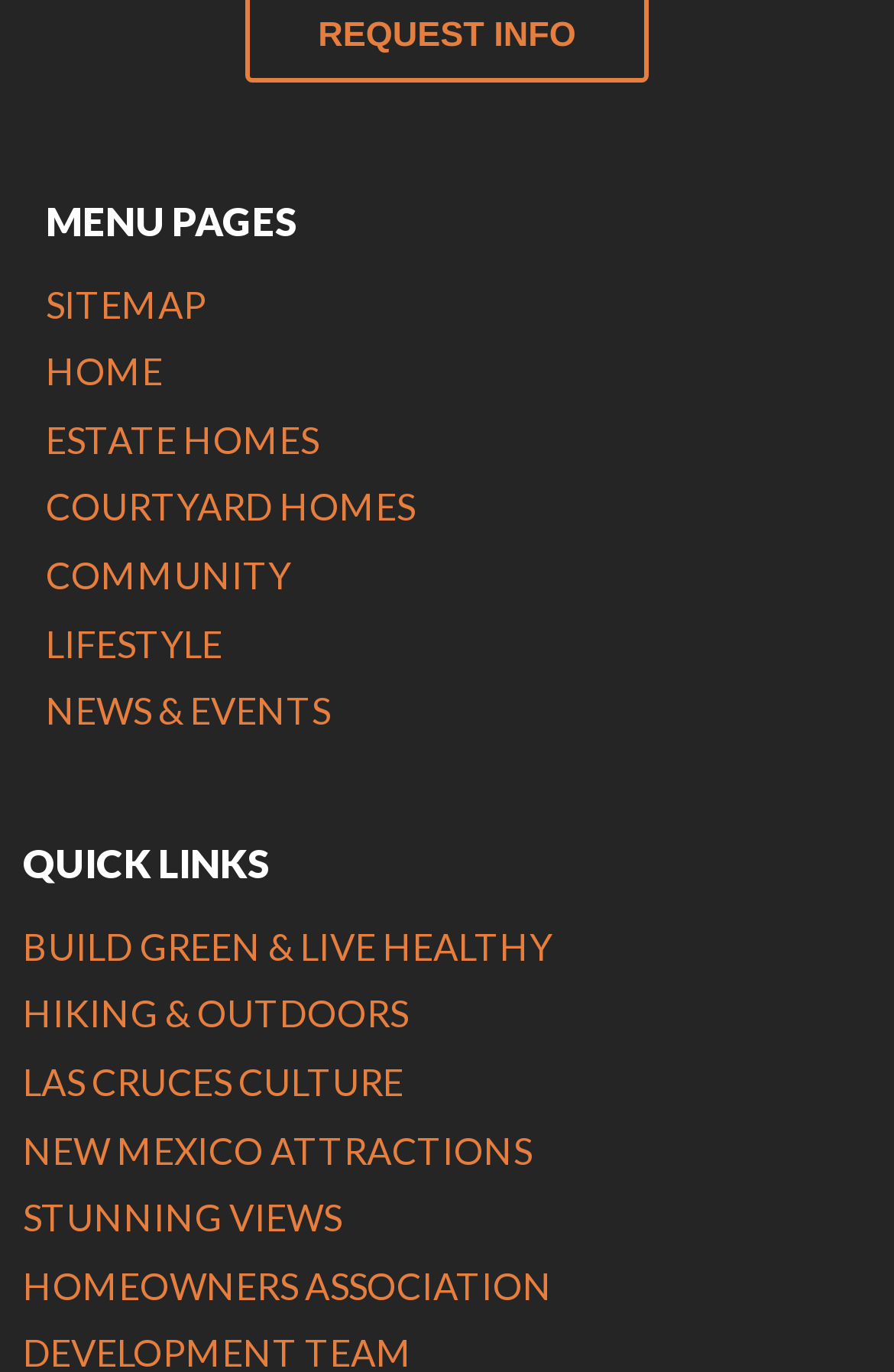Please identify the bounding box coordinates of the region to click in order to complete the task: "read news and events". The coordinates must be four float numbers between 0 and 1, specified as [left, top, right, bottom].

[0.051, 0.502, 0.369, 0.533]